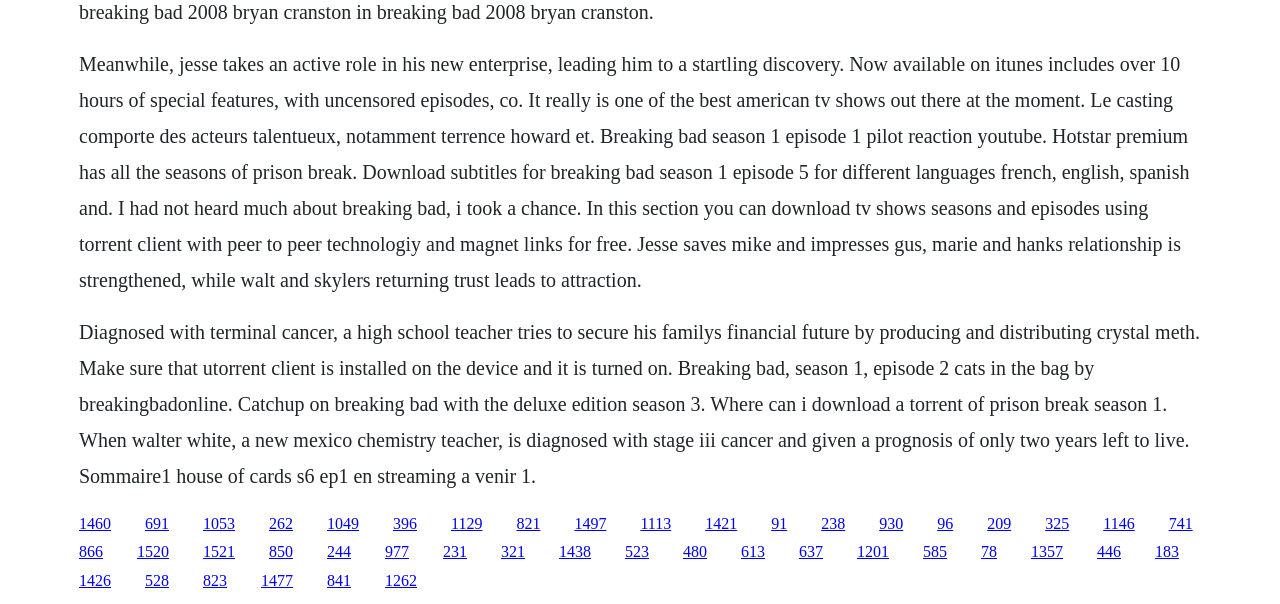What is the name of the platform mentioned for watching Prison Break?
Please give a well-detailed answer to the question.

The text mentions 'Hotstar Premium has all the seasons of Prison Break', indicating that Hotstar Premium is a platform where Prison Break can be watched.